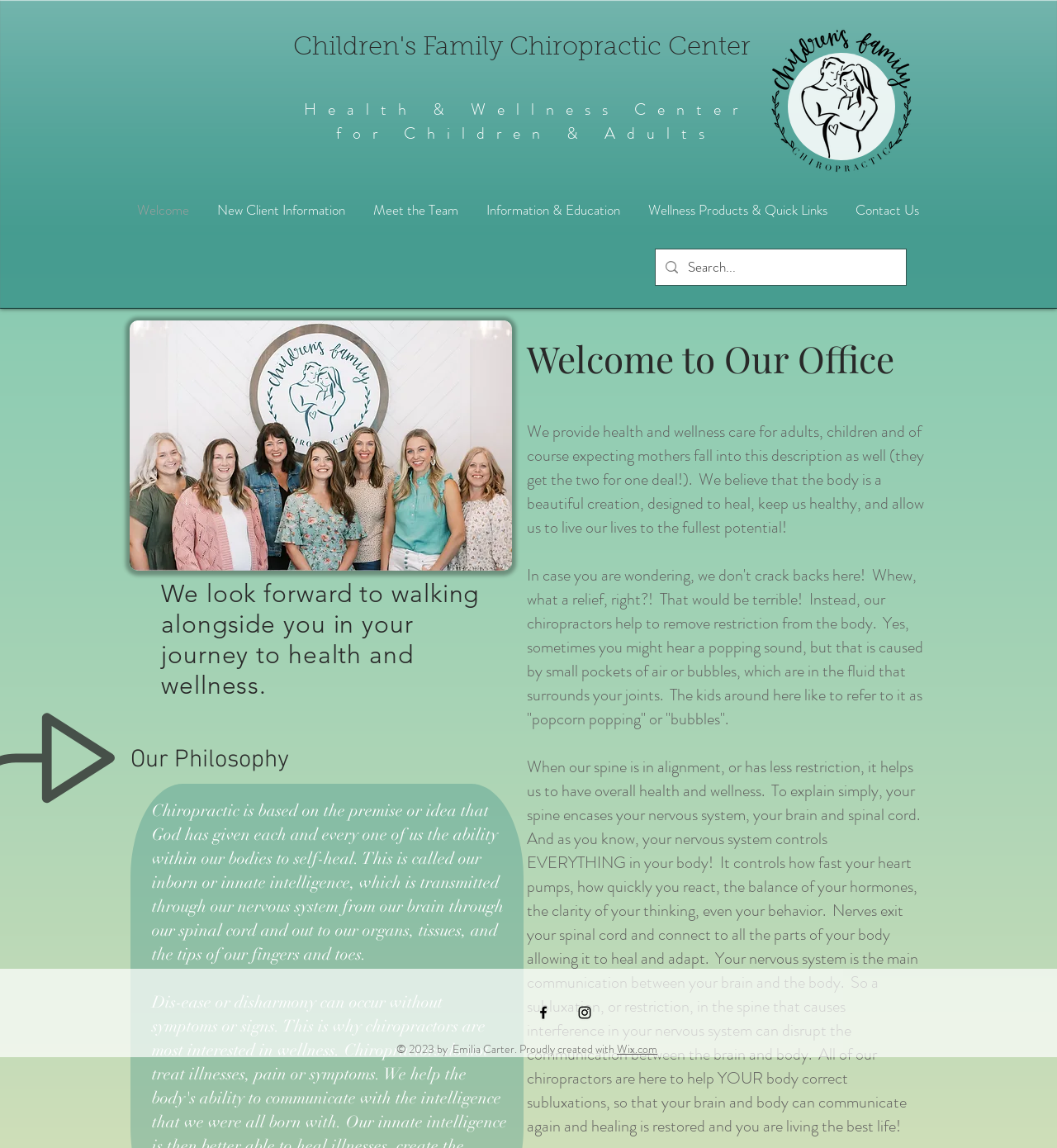What is the social media platform represented by the black icon?
We need a detailed and exhaustive answer to the question. Please elaborate.

I found the answer by looking at the link element with the text 'Black Facebook Icon' which is located in the social bar section at the bottom of the webpage.